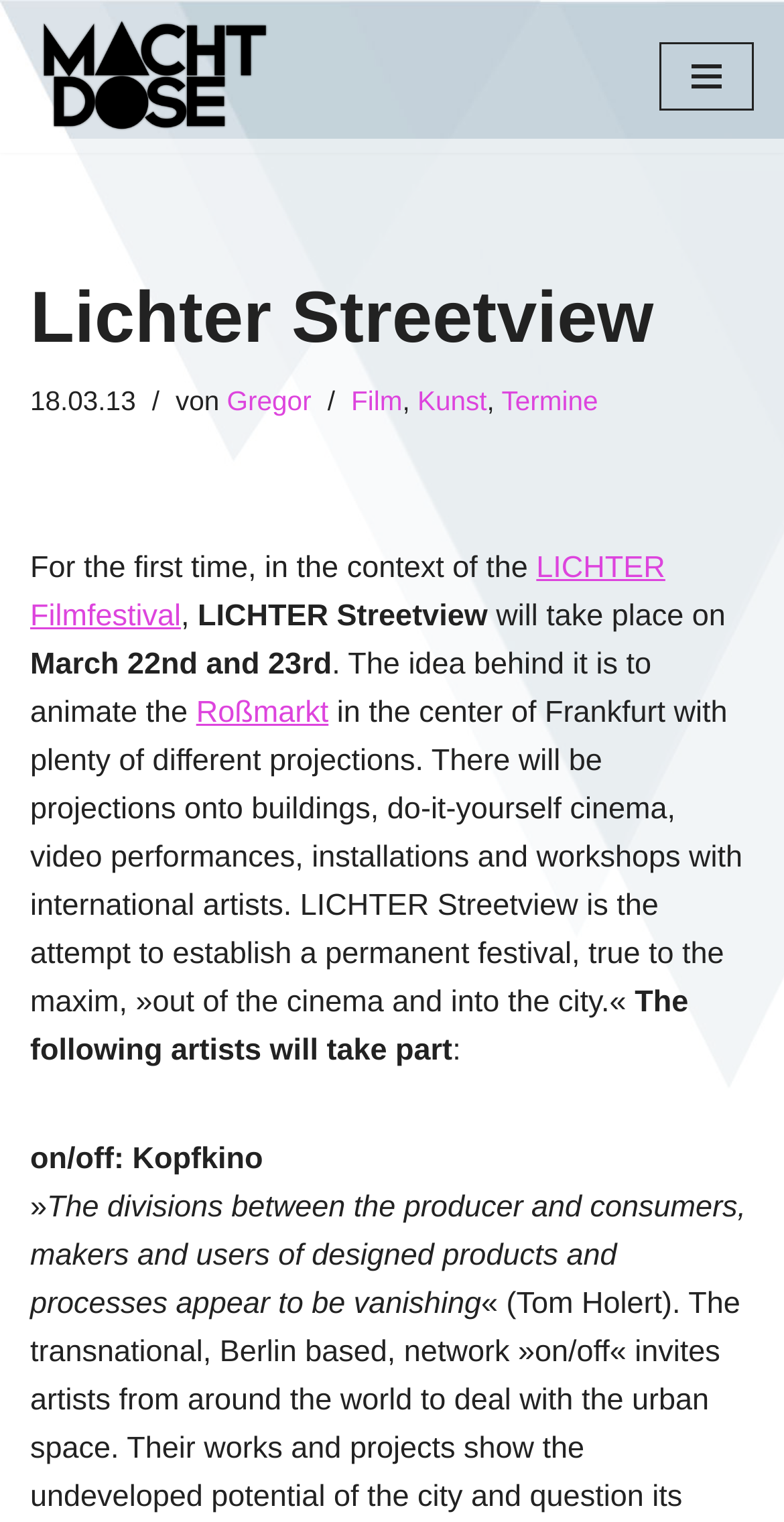What is the location of the LICHTER Streetview event?
Answer briefly with a single word or phrase based on the image.

Roßmarkt